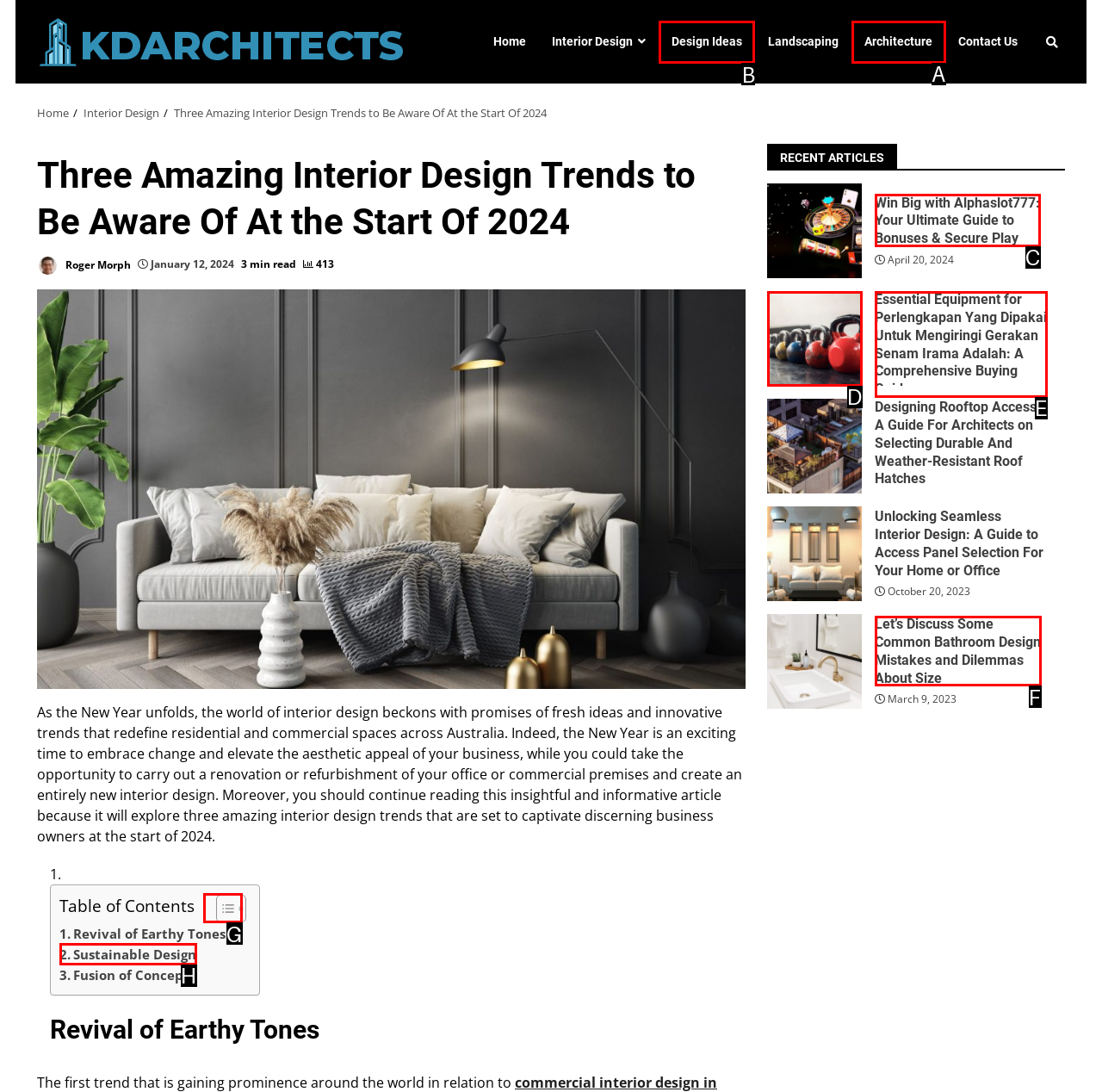Identify which lettered option completes the task: Explore the 'Design Ideas' section. Provide the letter of the correct choice.

B